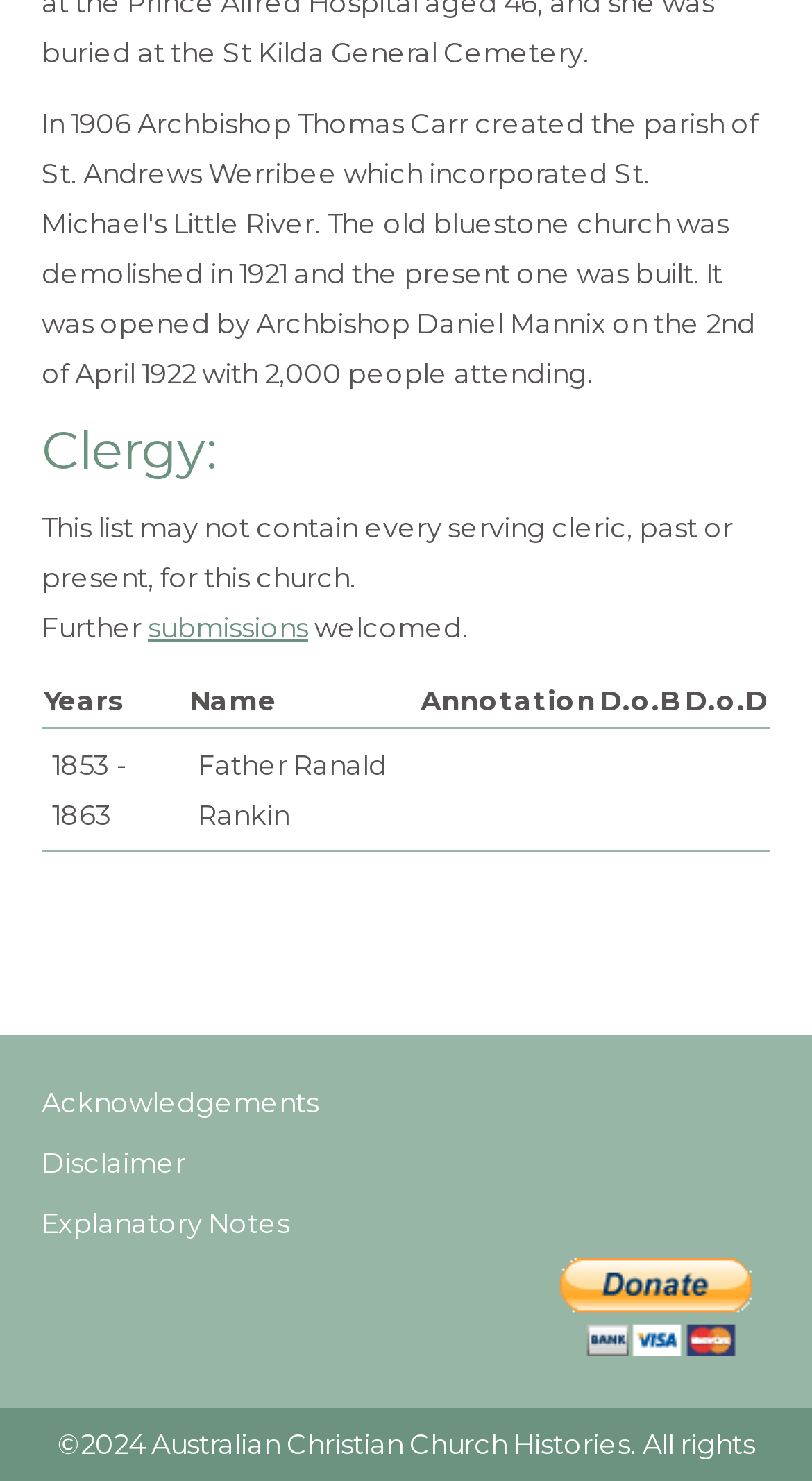Give a concise answer using only one word or phrase for this question:
How many columns are in the table?

5